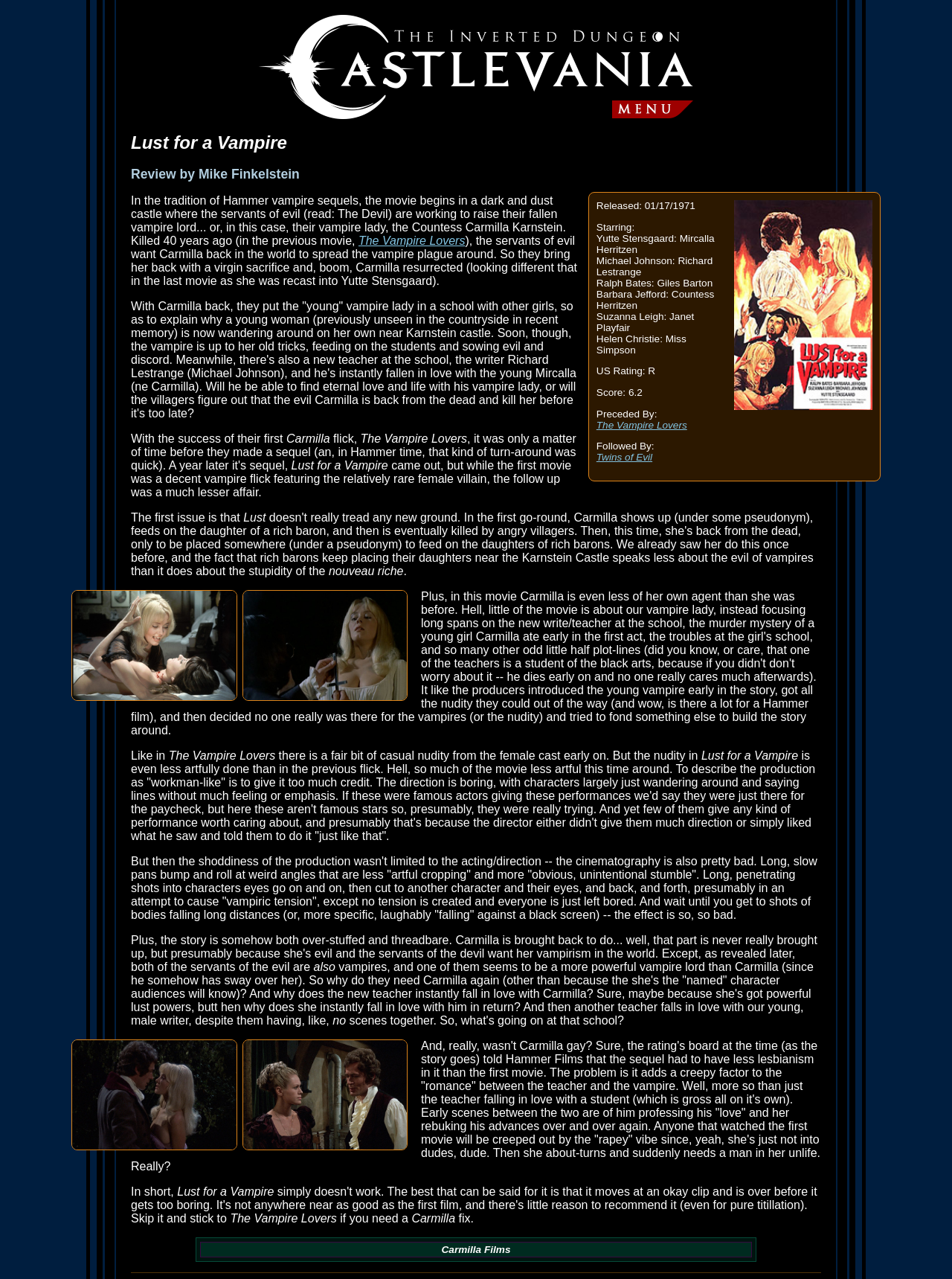What is the US rating of the movie?
Based on the image, respond with a single word or phrase.

R